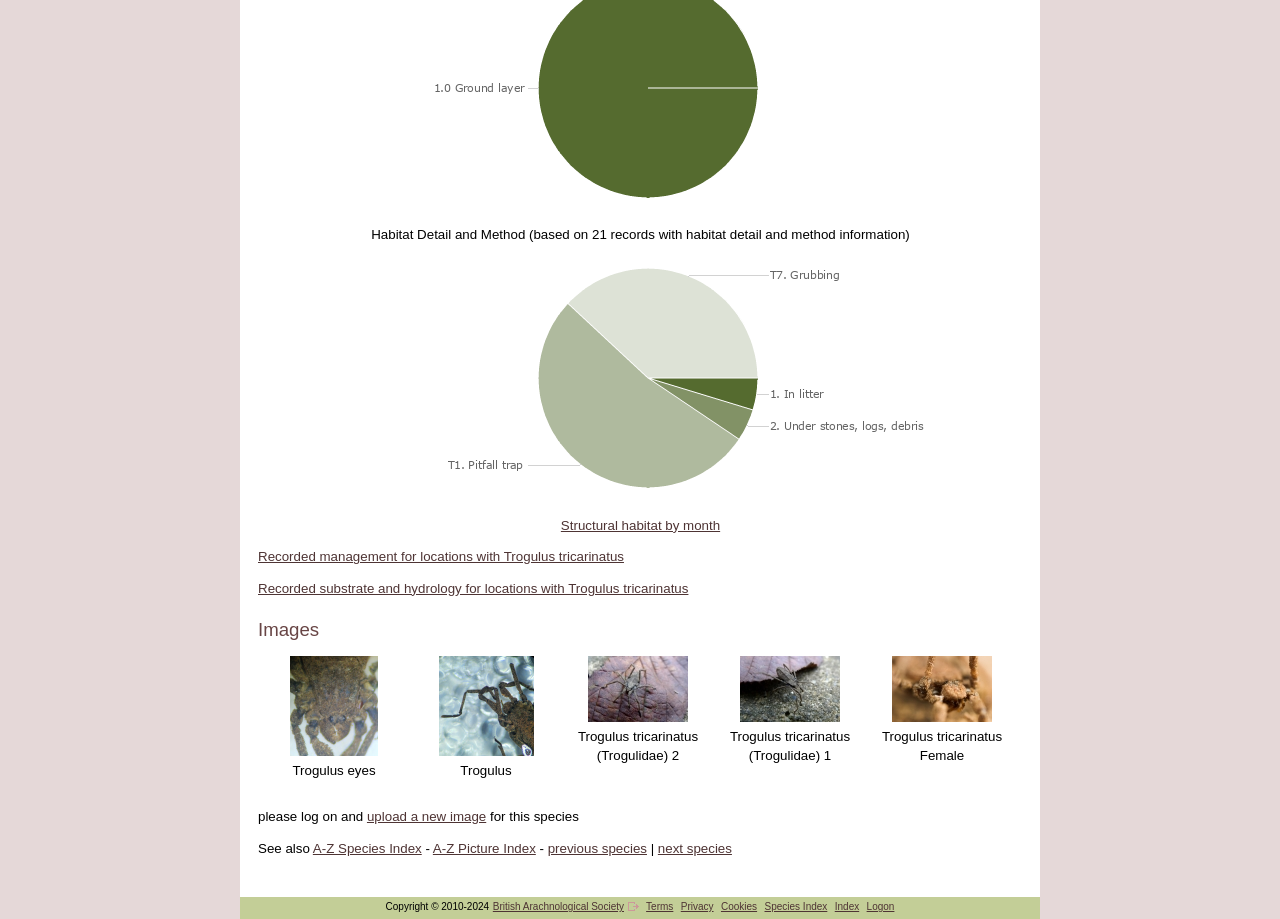Identify the bounding box coordinates of the part that should be clicked to carry out this instruction: "View images of Trogulus eyes".

[0.227, 0.81, 0.295, 0.826]